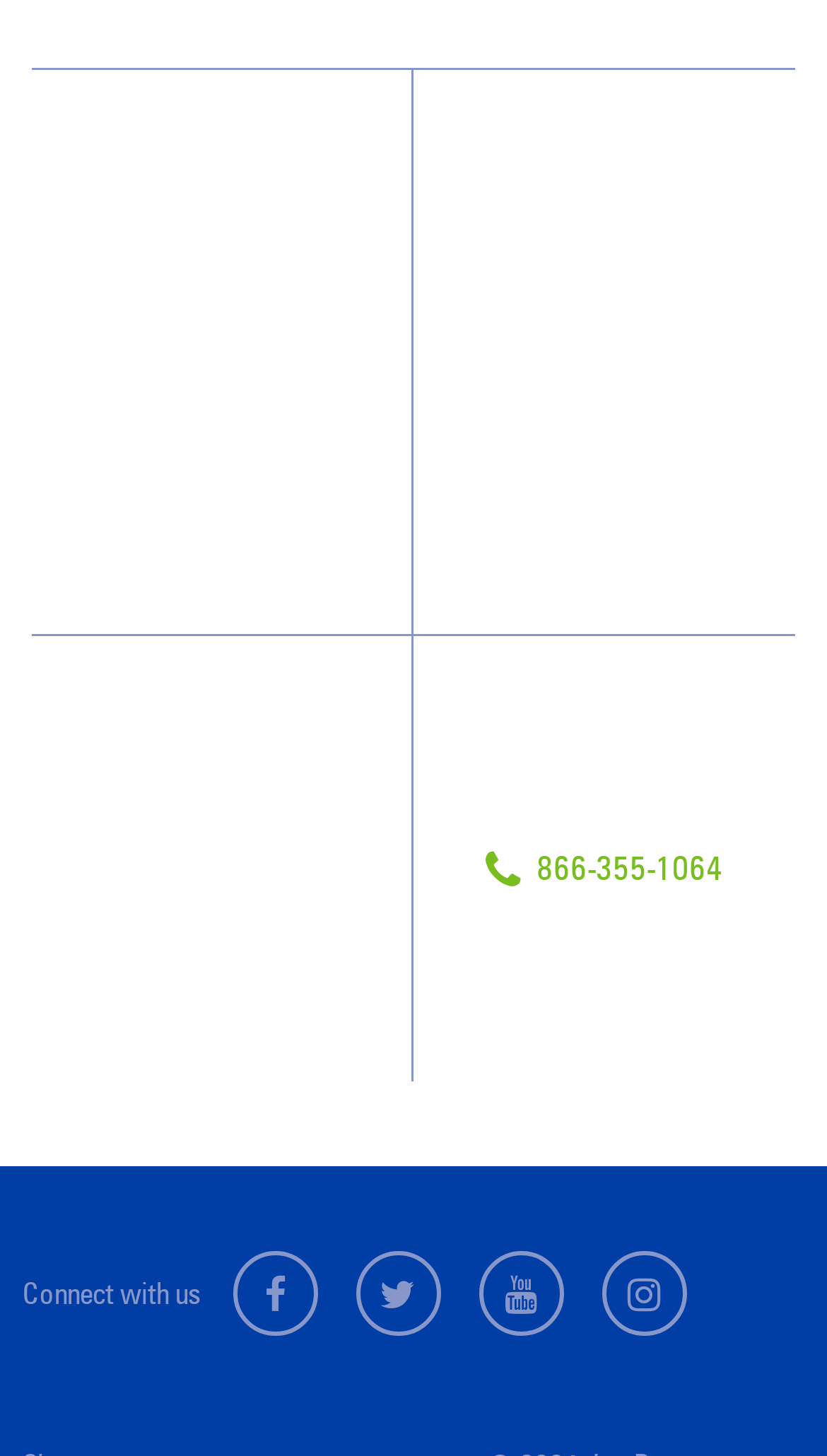Please determine the bounding box coordinates for the element with the description: "What People Say".

[0.106, 0.256, 0.335, 0.28]